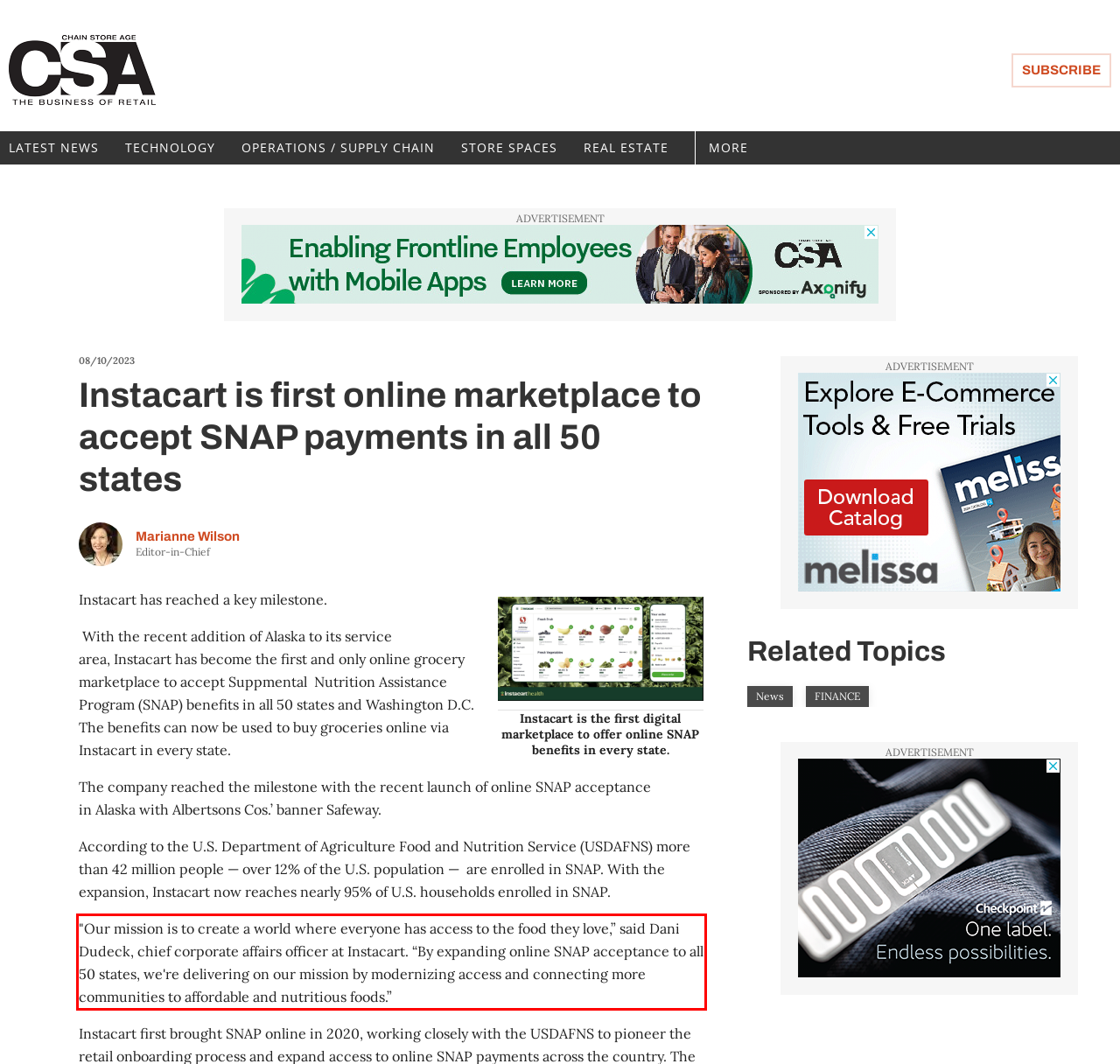Look at the screenshot of the webpage, locate the red rectangle bounding box, and generate the text content that it contains.

"Our mission is to create a world where everyone has access to the food they love,” said Dani Dudeck, chief corporate affairs officer at Instacart. “By expanding online SNAP acceptance to all 50 states, we're delivering on our mission by modernizing access and connecting more communities to affordable and nutritious foods.”